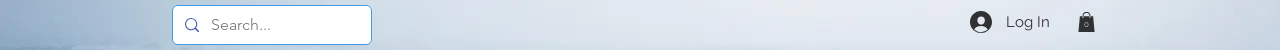Detail everything you observe in the image.

The image features a stylish user interface segment from the "Crystal Crowns | Dress Your Soul" website, prominently displaying a search box designed to enhance user navigation. The search input area invites visitors to "Search..." for products or information, making it easy to find desired items or content. Adjacent to the search box are icons for logging in and accessing the shopping cart, which currently displays "0 items," indicating an empty cart. The overall aesthetic is clean and modern, with a serene background that reflects a calming oceanic theme, aligning with the website's branding. This interface element underscores the website's user-friendly design, aiming to facilitate a seamless shopping experience for visitors.